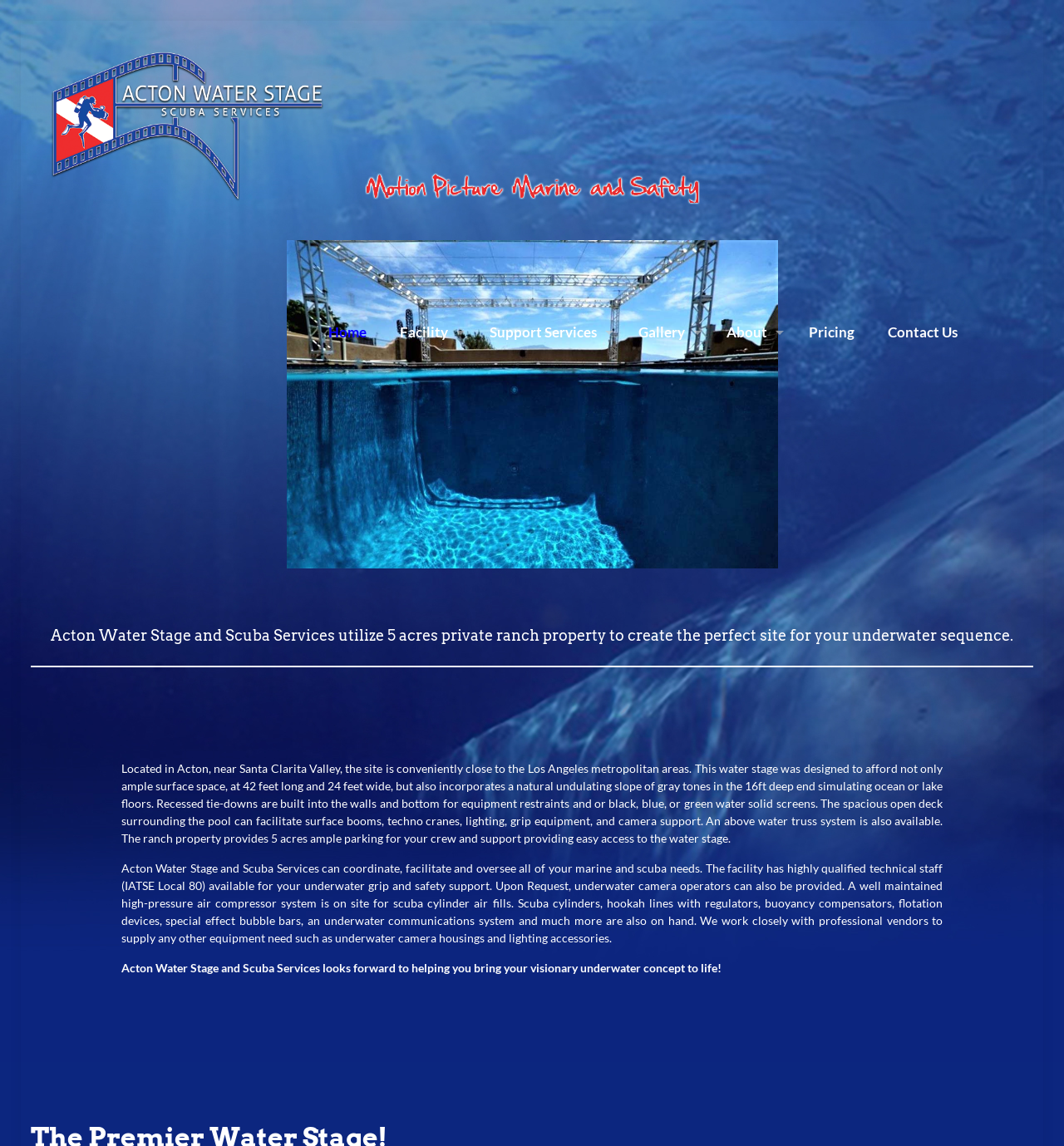Locate the bounding box of the UI element with the following description: "Privacy".

None